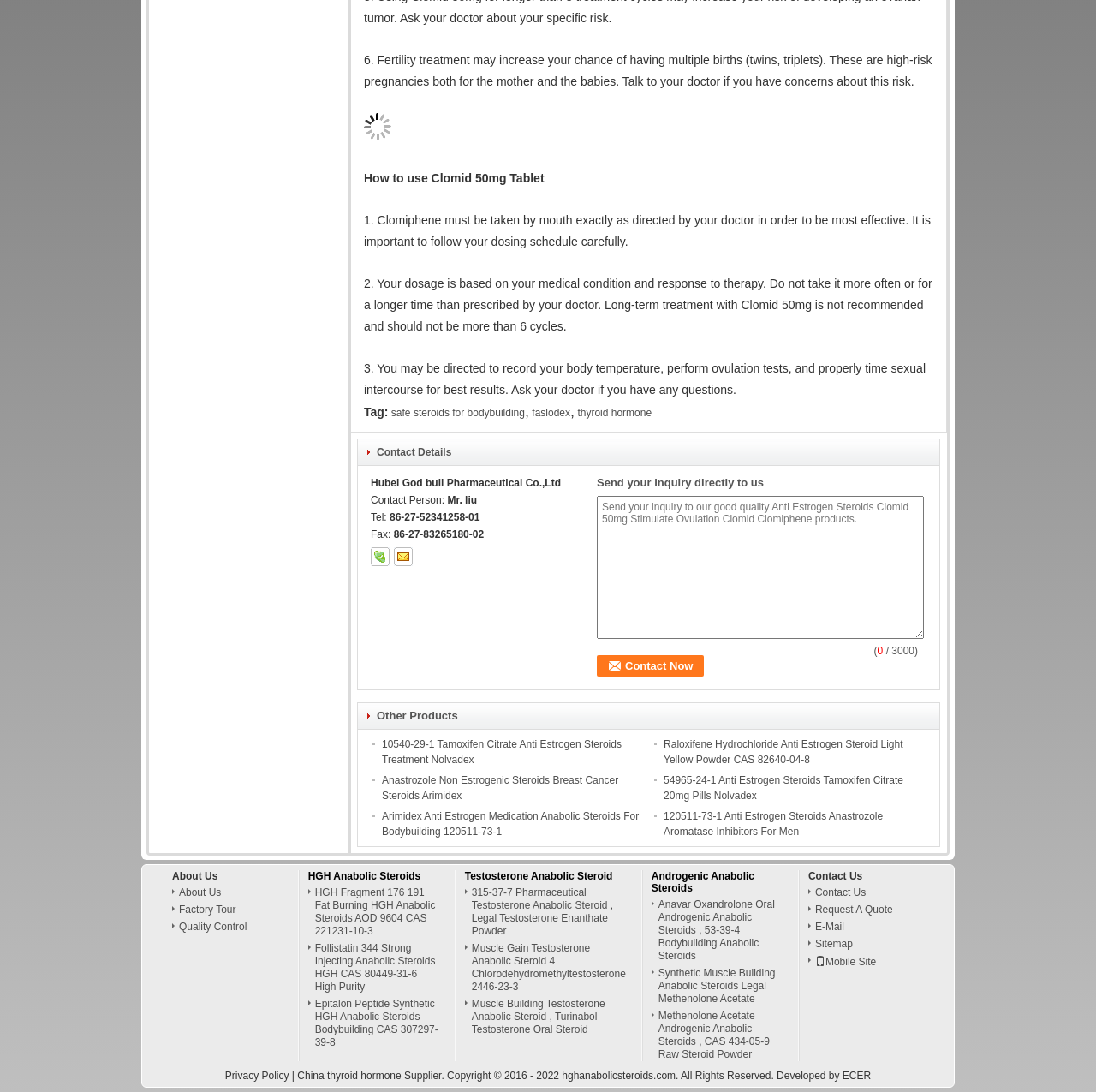Please determine the bounding box coordinates of the element to click in order to execute the following instruction: "Click on the 'admin' link". The coordinates should be four float numbers between 0 and 1, specified as [left, top, right, bottom].

None